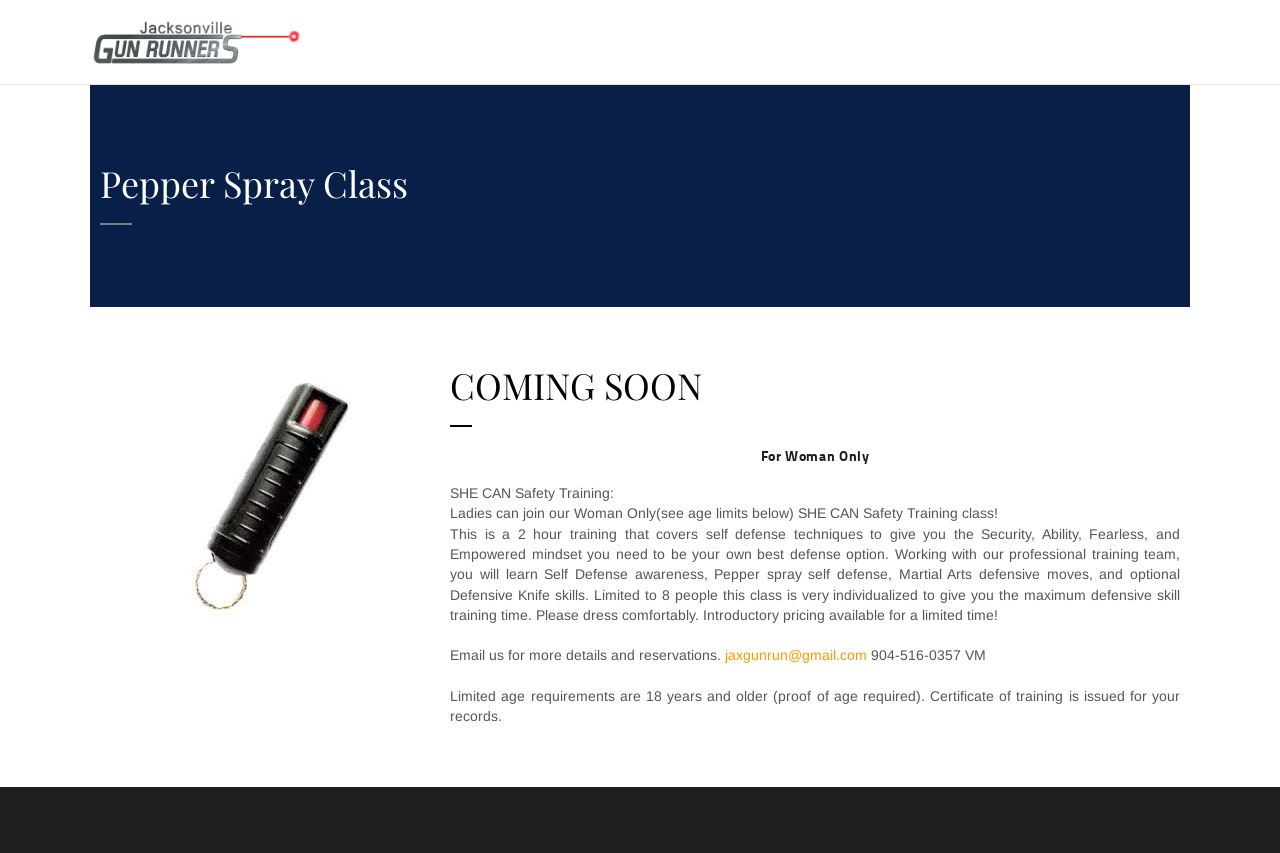Using the format (top-left x, top-left y, bottom-right x, bottom-right y), provide the bounding box coordinates for the described UI element. All values should be floating point numbers between 0 and 1: Online CCW Class

[0.347, 0.103, 0.653, 0.155]